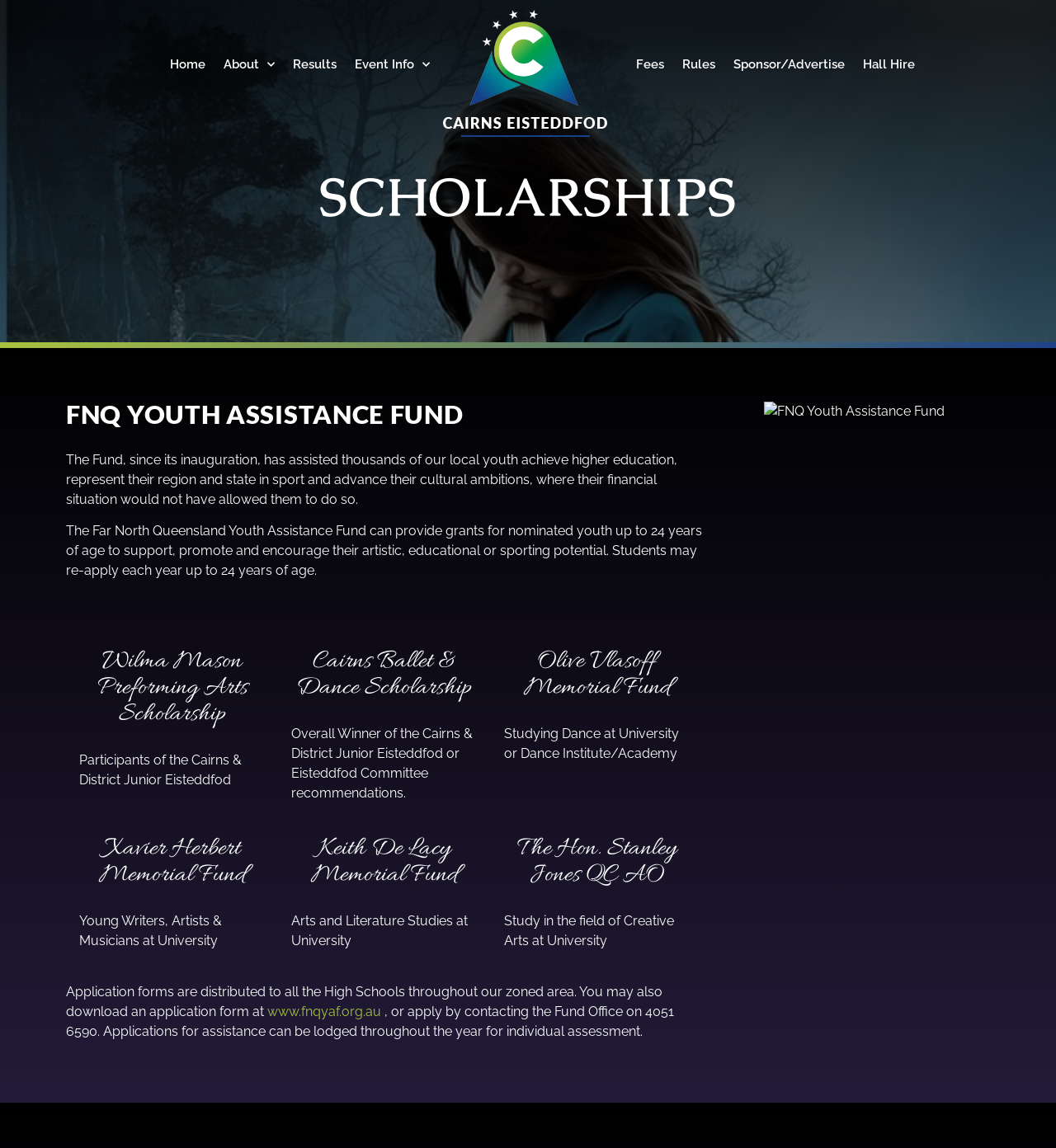Pinpoint the bounding box coordinates of the area that must be clicked to complete this instruction: "Click the About link".

[0.203, 0.041, 0.269, 0.071]